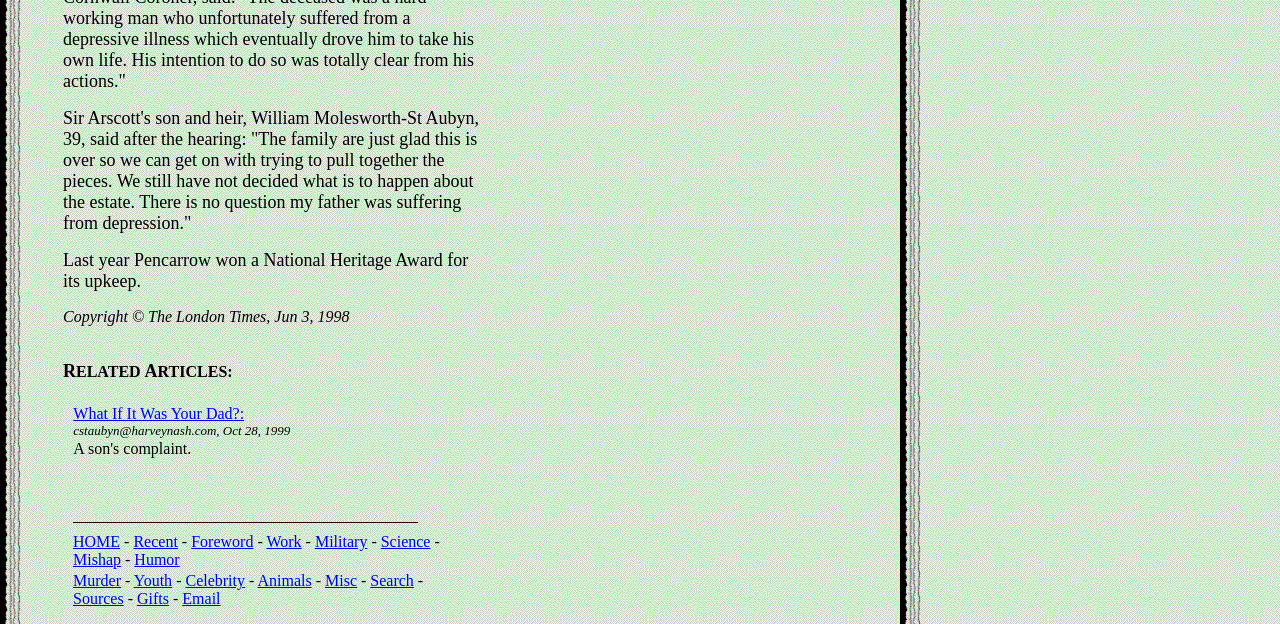Analyze the image and give a detailed response to the question:
How many categories are listed in the bottom navigation bar?

The bottom navigation bar contains links to 14 categories: HOME, Recent, Foreword, Work, Military, Science, Mishap, Humor, Murder, Youth, Celebrity, Animals, Misc, Search, Sources, and Gifts.